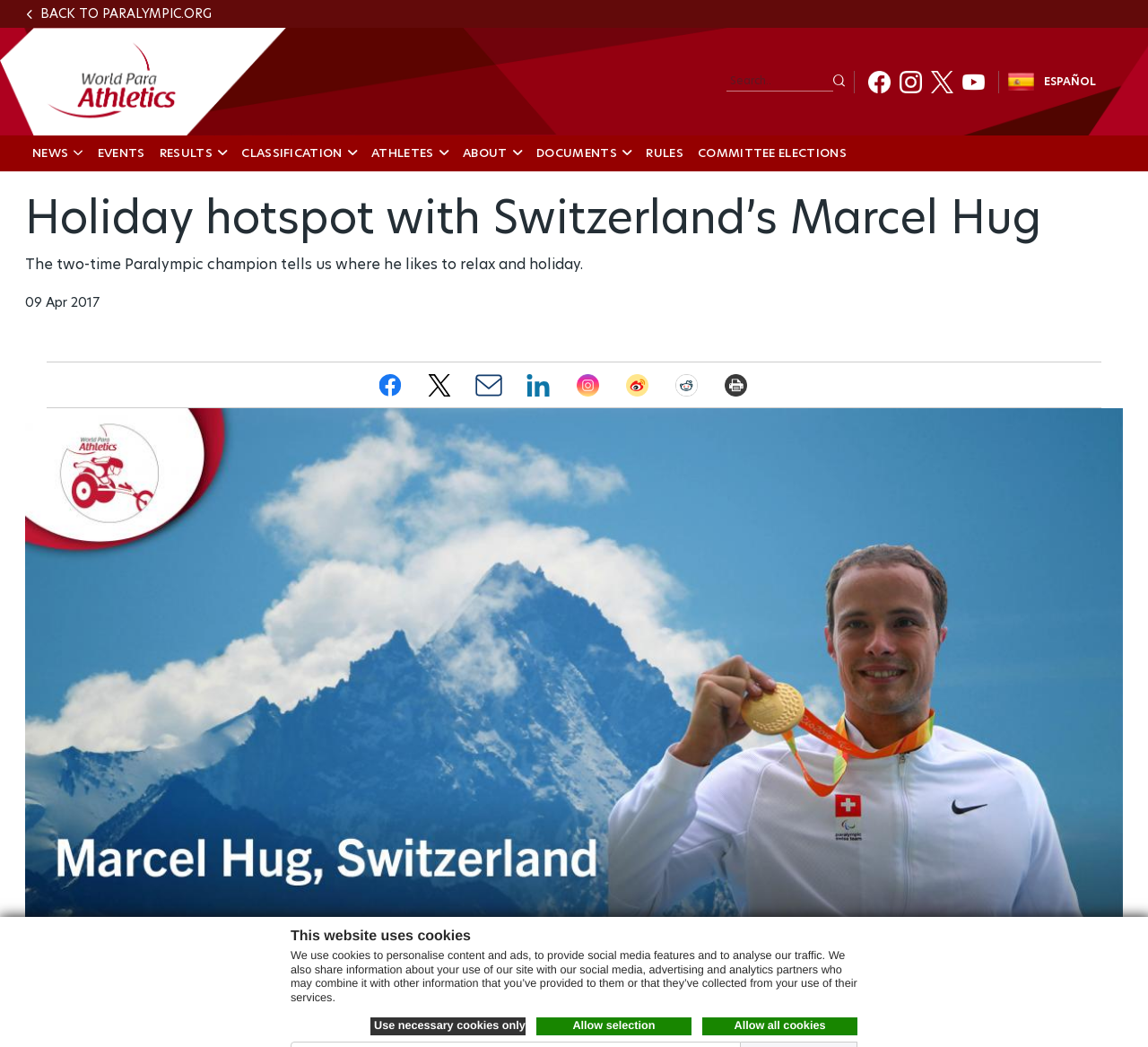Could you provide the bounding box coordinates for the portion of the screen to click to complete this instruction: "Click the 'BACK TO PARALYMPIC.ORG' link"?

[0.035, 0.004, 0.965, 0.022]